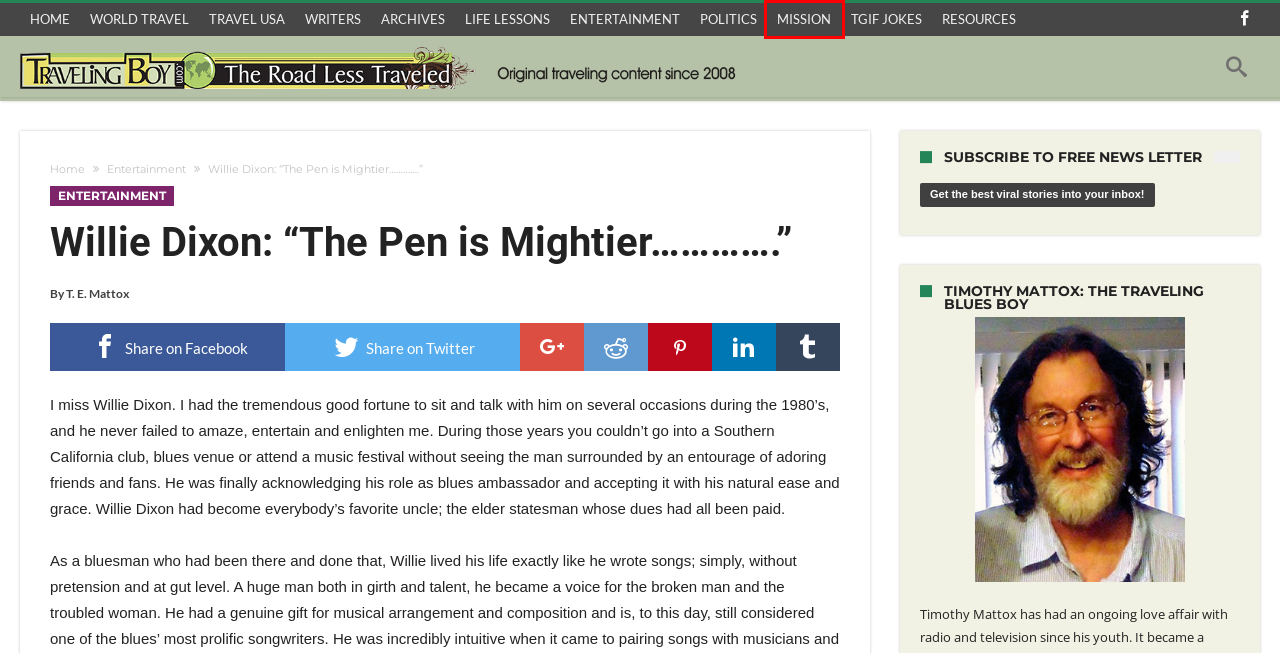Given a screenshot of a webpage with a red rectangle bounding box around a UI element, select the best matching webpage description for the new webpage that appears after clicking the highlighted element. The candidate descriptions are:
A. Subscribe to Traveling Boy – Traveling Boy
B. Travel Resources – Traveling Boy
C. Politics – Traveling Boy
D. Traveling Boy – Traveling Adventures
E. T. E. Mattox – Traveling Boy
F. Travel USA – Traveling Boy
G. Entertainment – Traveling Boy
H. Mission – Traveling Boy

H